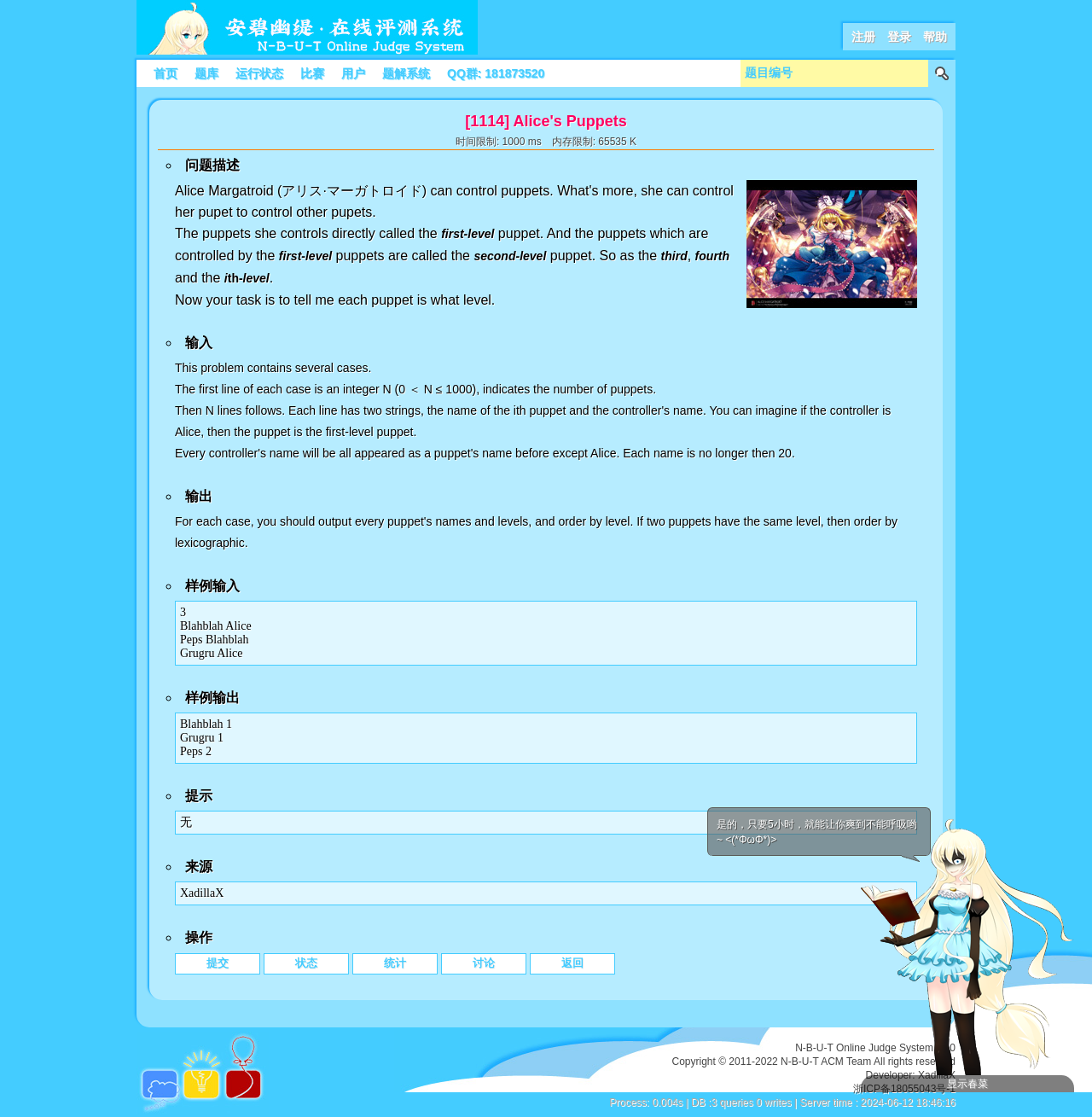How many buttons are there at the bottom of the webpage?
Using the information from the image, give a concise answer in one word or a short phrase.

5